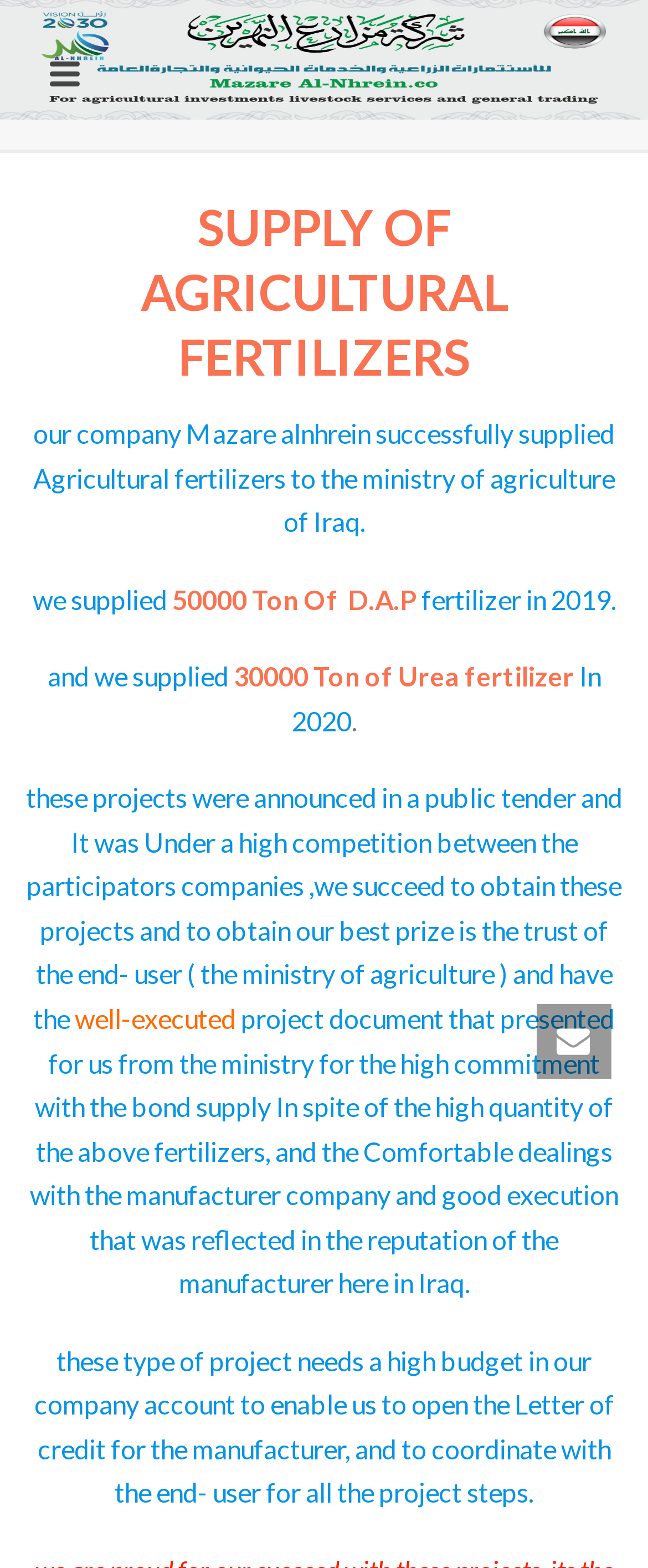What was the company's experience with the manufacturer?
Please describe in detail the information shown in the image to answer the question.

The company had comfortable dealings with the manufacturer, as mentioned in the sentence 'and the Comfortable dealings with the manufacturer company and good execution that was reflected in the reputation of the manufacturer here in Iraq'.